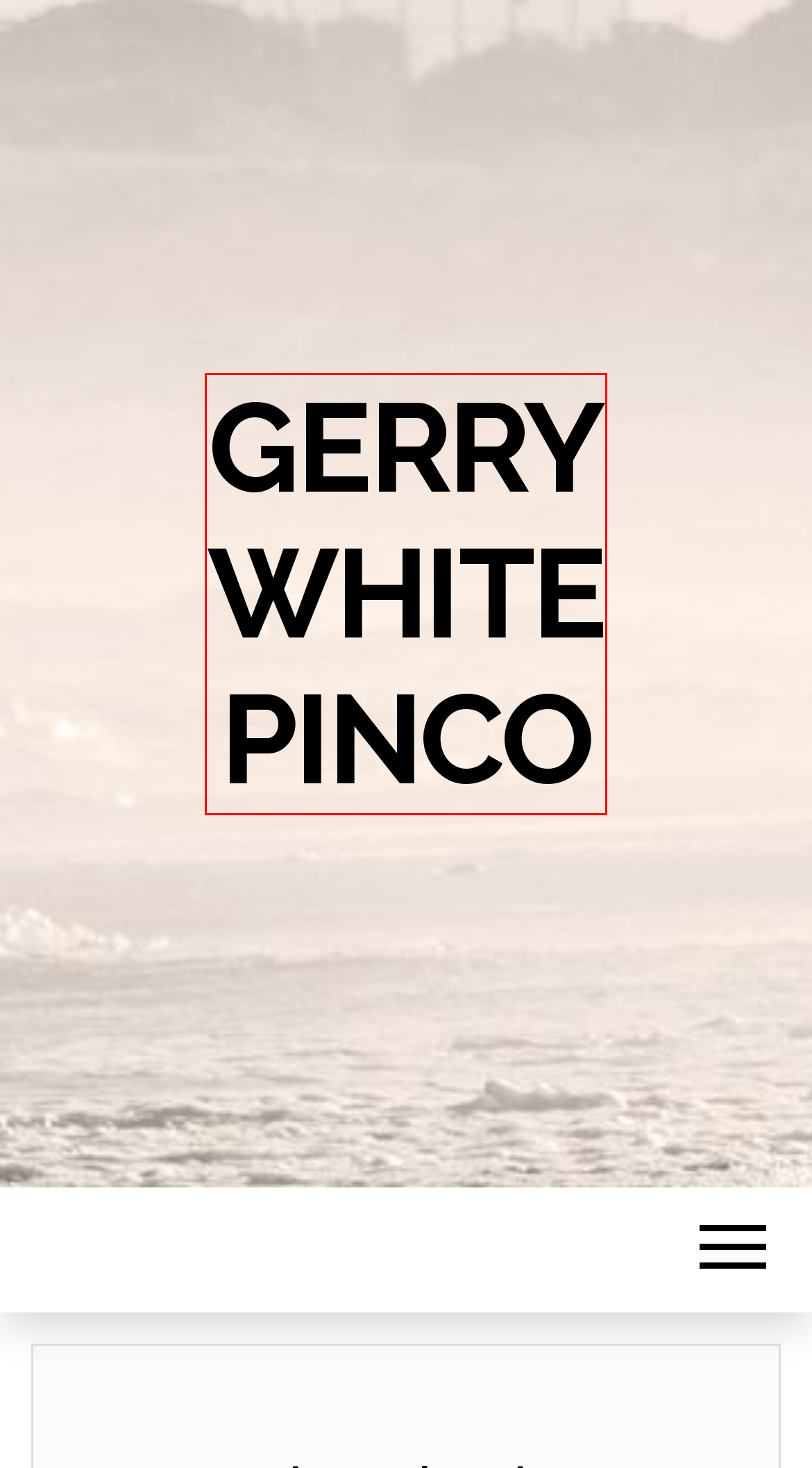Look at the screenshot of a webpage where a red bounding box surrounds a UI element. Your task is to select the best-matching webpage description for the new webpage after you click the element within the bounding box. The available options are:
A. Internet Marketing Archives - Gerry White Pinco
B. April 2024 - Gerry White Pinco
C. February 2021 - Gerry White Pinco
D. March 2023 - Gerry White Pinco
E. August 2022 - Gerry White Pinco
F. Wedding Archives - Gerry White Pinco
G. Technology Archives - Gerry White Pinco
H. Gerry White Pinco -

H